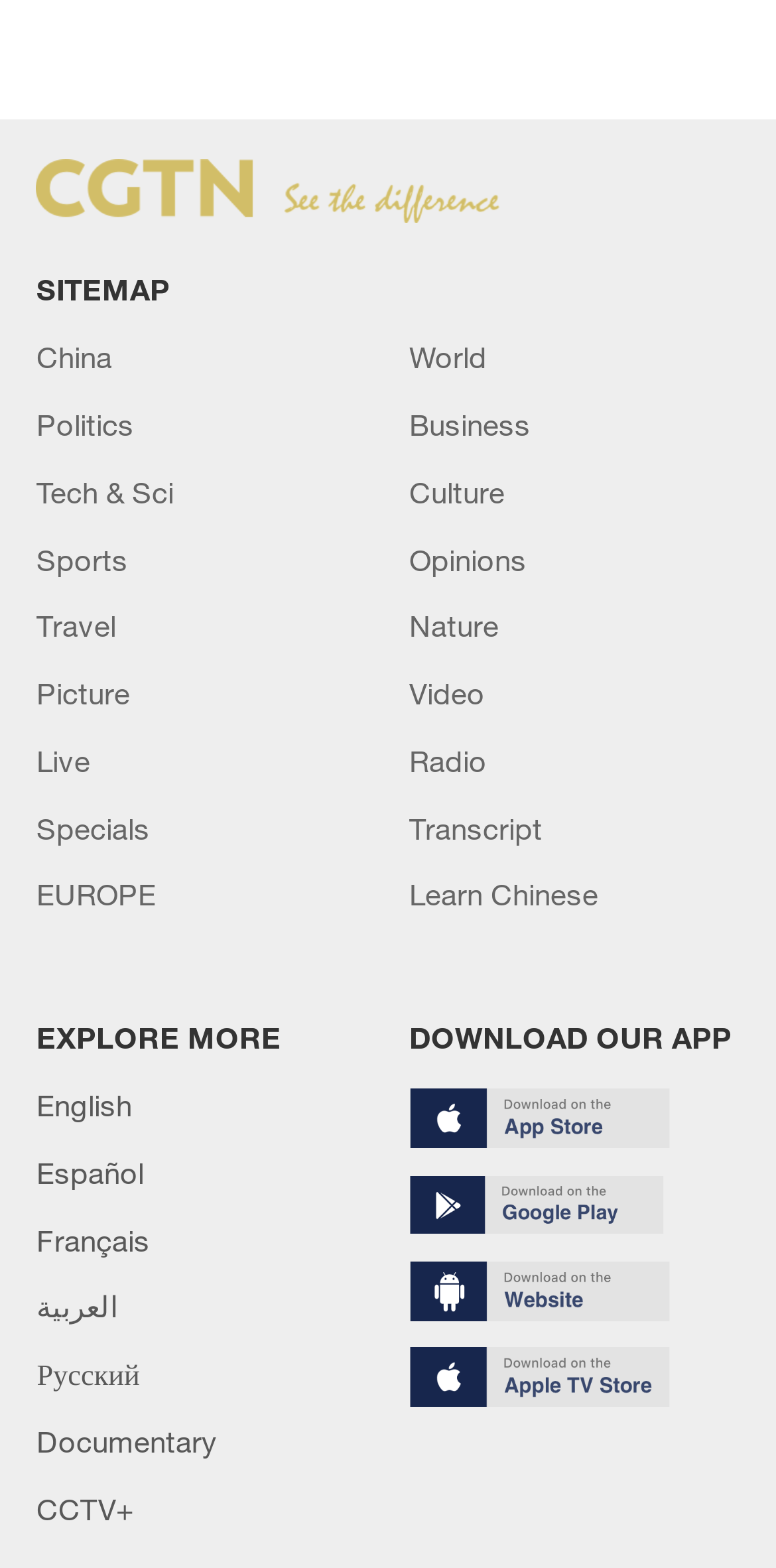Please provide the bounding box coordinates for the element that needs to be clicked to perform the instruction: "Switch to English". The coordinates must consist of four float numbers between 0 and 1, formatted as [left, top, right, bottom].

[0.047, 0.693, 0.17, 0.716]